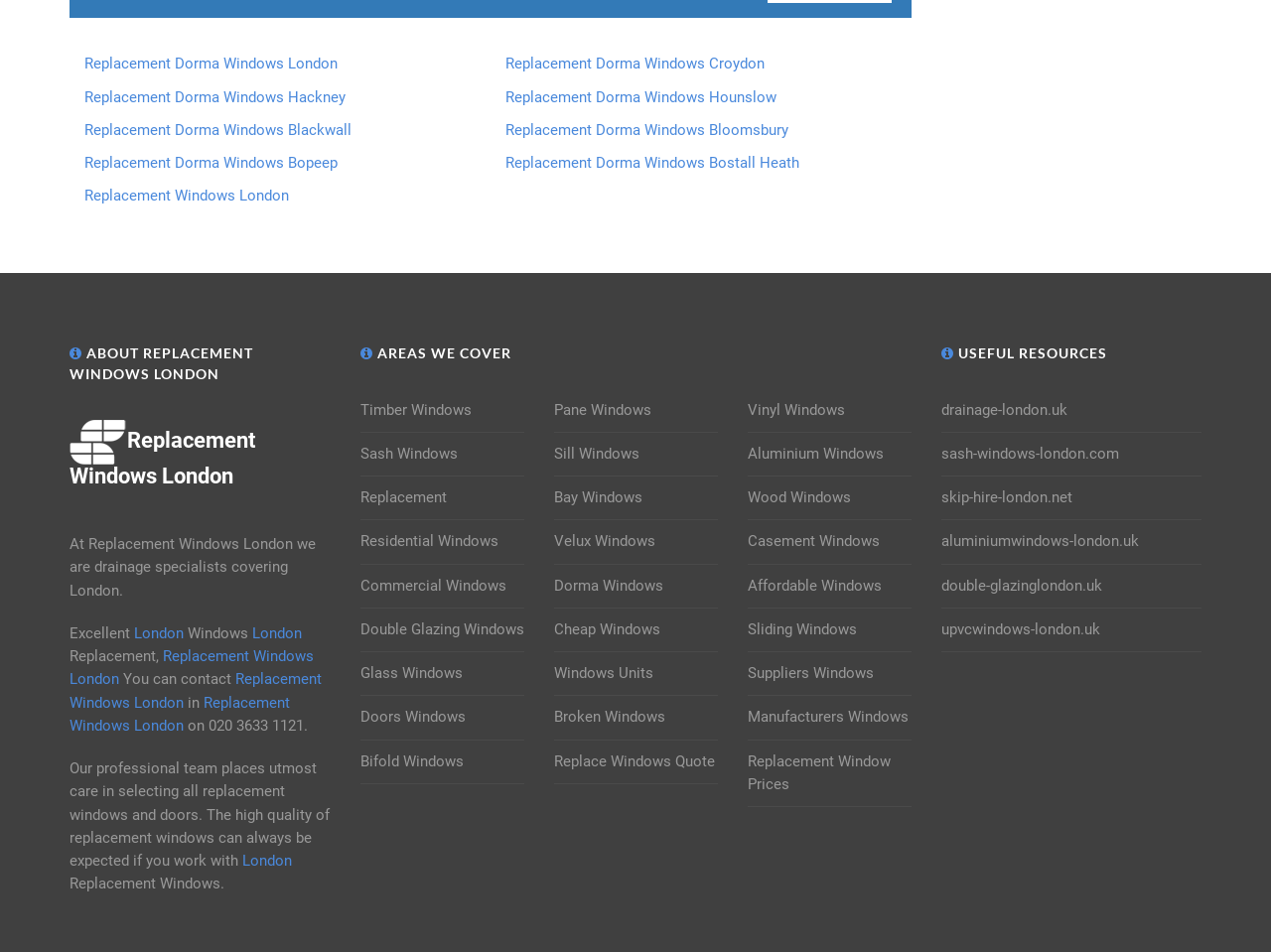Predict the bounding box coordinates of the area that should be clicked to accomplish the following instruction: "Contact Replacement Windows London". The bounding box coordinates should consist of four float numbers between 0 and 1, i.e., [left, top, right, bottom].

[0.164, 0.753, 0.239, 0.771]